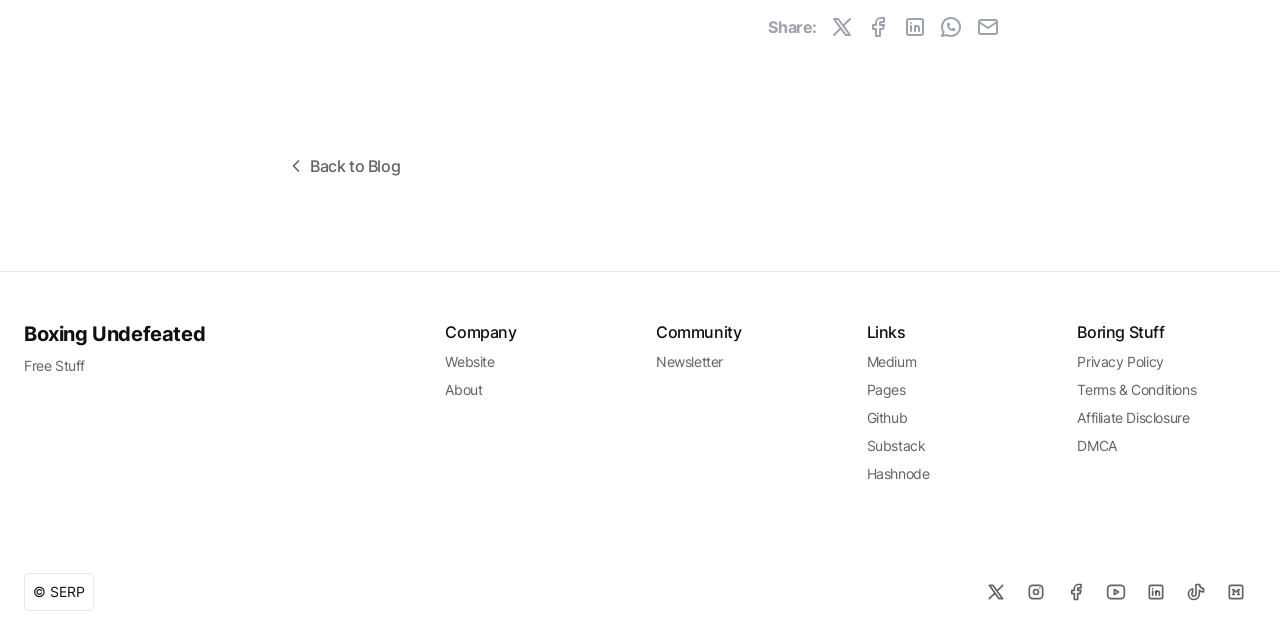Locate the bounding box coordinates of the item that should be clicked to fulfill the instruction: "Share on Twitter".

[0.648, 0.023, 0.667, 0.06]